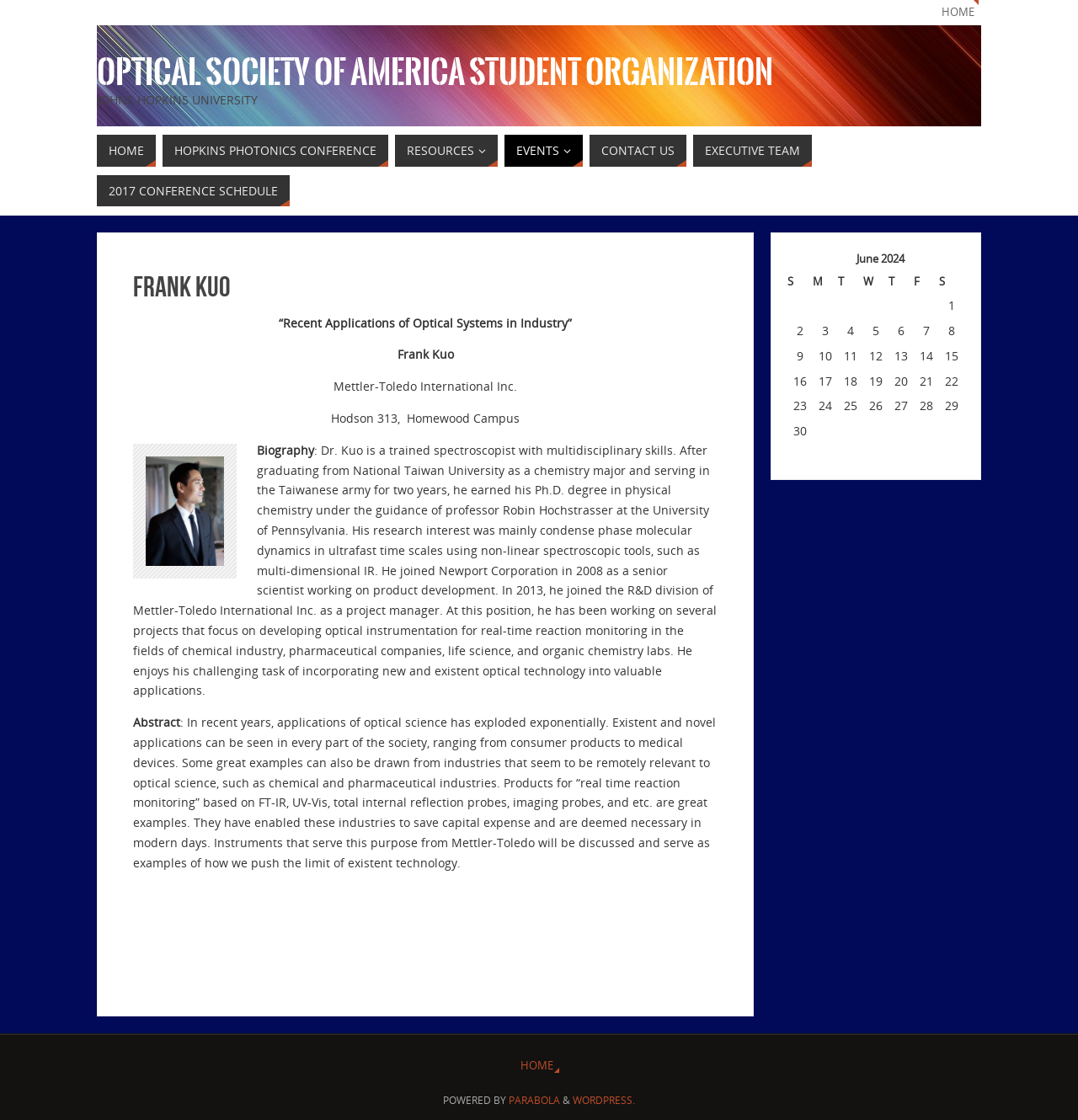Find the bounding box of the UI element described as follows: "Home".

[0.87, 0.0, 0.908, 0.022]